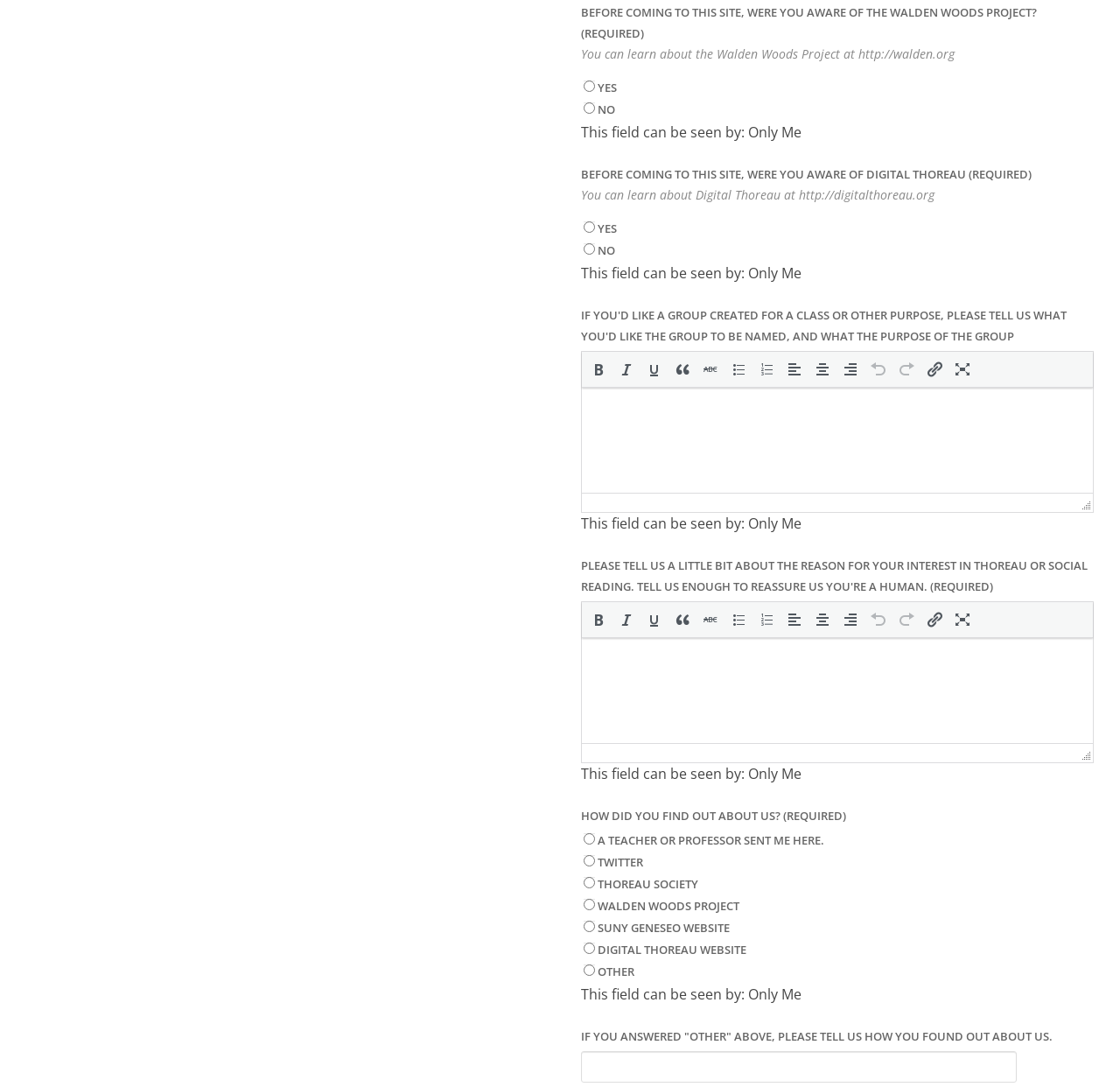Respond to the question below with a concise word or phrase:
What is the type of text area in the application?

Rich Text Area